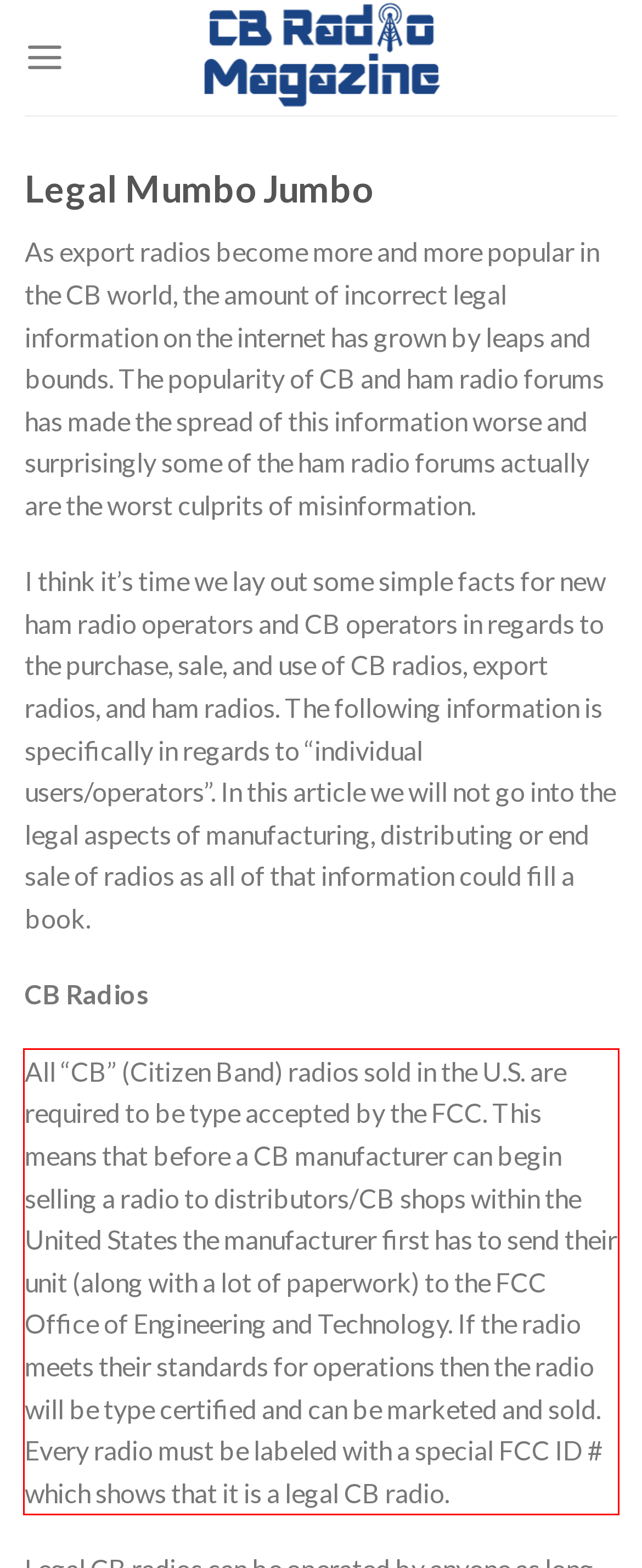Within the provided webpage screenshot, find the red rectangle bounding box and perform OCR to obtain the text content.

All “CB” (Citizen Band) radios sold in the U.S. are required to be type accepted by the FCC. This means that before a CB manufacturer can begin selling a radio to distributors/CB shops within the United States the manufacturer first has to send their unit (along with a lot of paperwork) to the FCC Office of Engineering and Technology. If the radio meets their standards for operations then the radio will be type certified and can be marketed and sold. Every radio must be labeled with a special FCC ID # which shows that it is a legal CB radio.